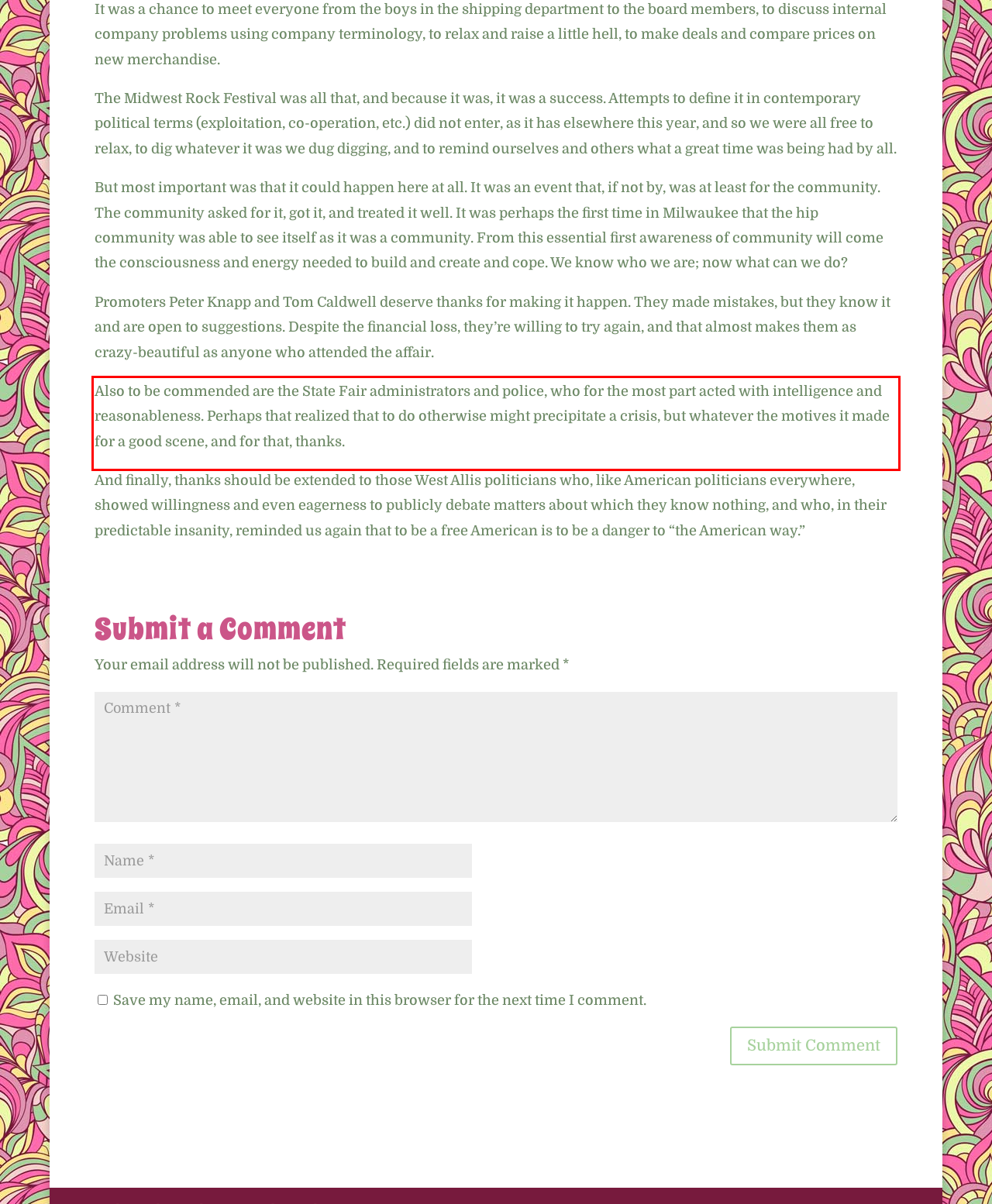From the provided screenshot, extract the text content that is enclosed within the red bounding box.

Also to be commended are the State Fair administrators and police, who for the most part acted with intelligence and reasonableness. Perhaps that realized that to do otherwise might precipitate a crisis, but whatever the motives it made for a good scene, and for that, thanks.